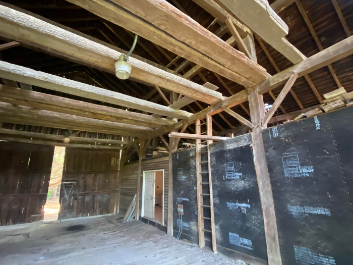What is the significance of the black construction paper on the wall?
Please provide a full and detailed response to the question.

The opposite side features a wall covered with black construction paper, hinting at preservation work, which suggests that the paper is being used to protect or preserve the wall or its contents.